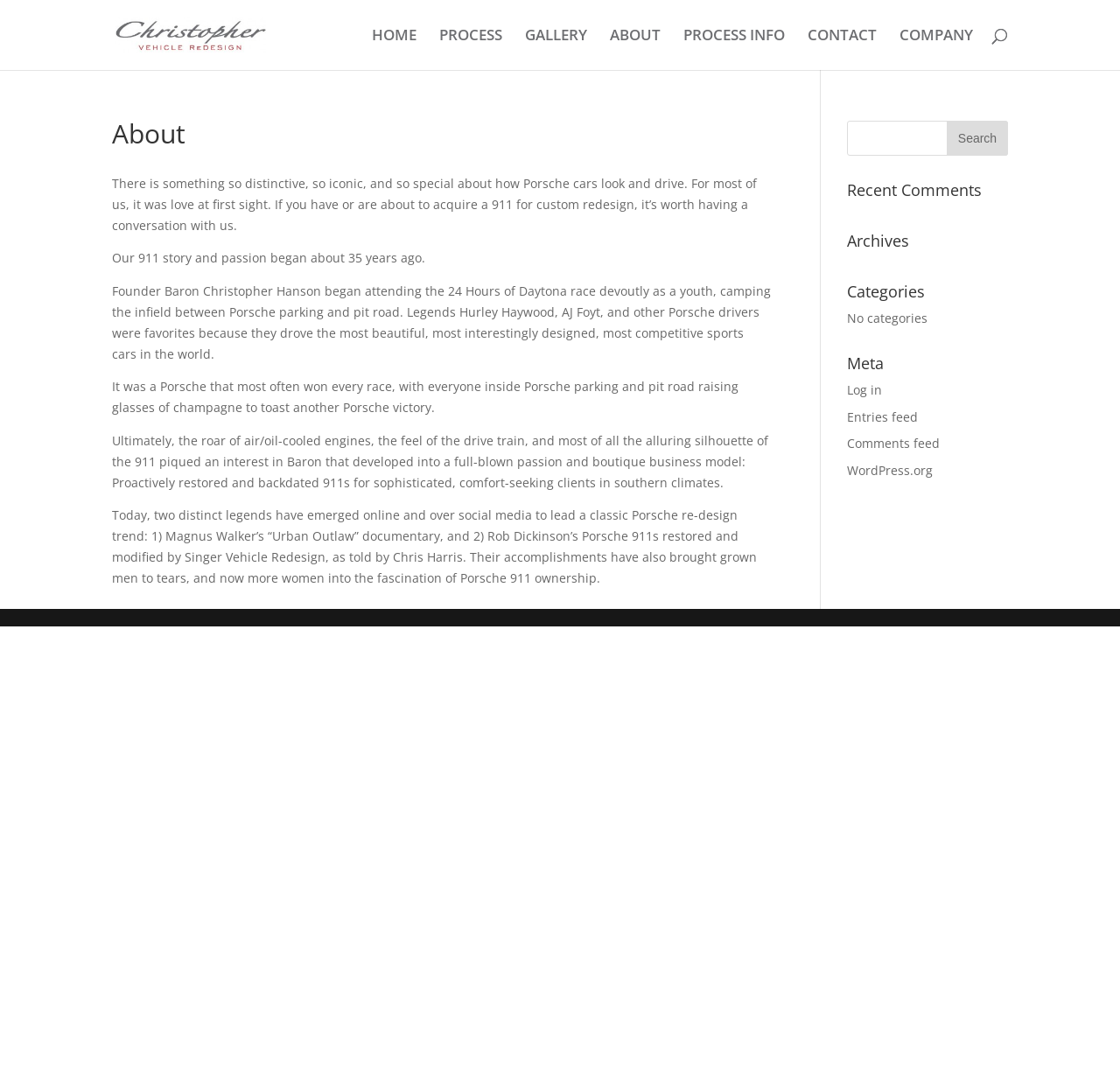Determine the bounding box coordinates of the region that needs to be clicked to achieve the task: "Click the 'Home' link".

None